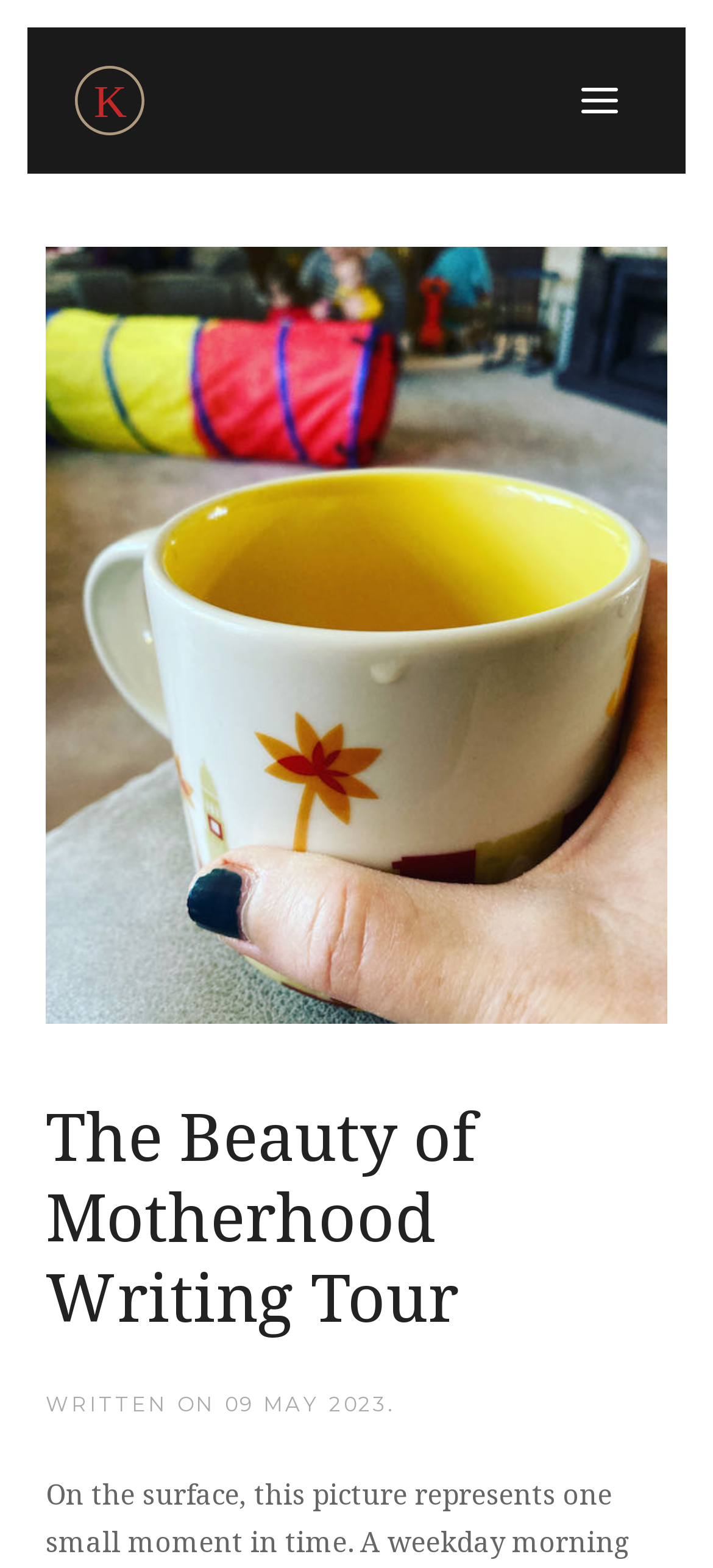How many images are there on the webpage?
Give a one-word or short phrase answer based on the image.

2